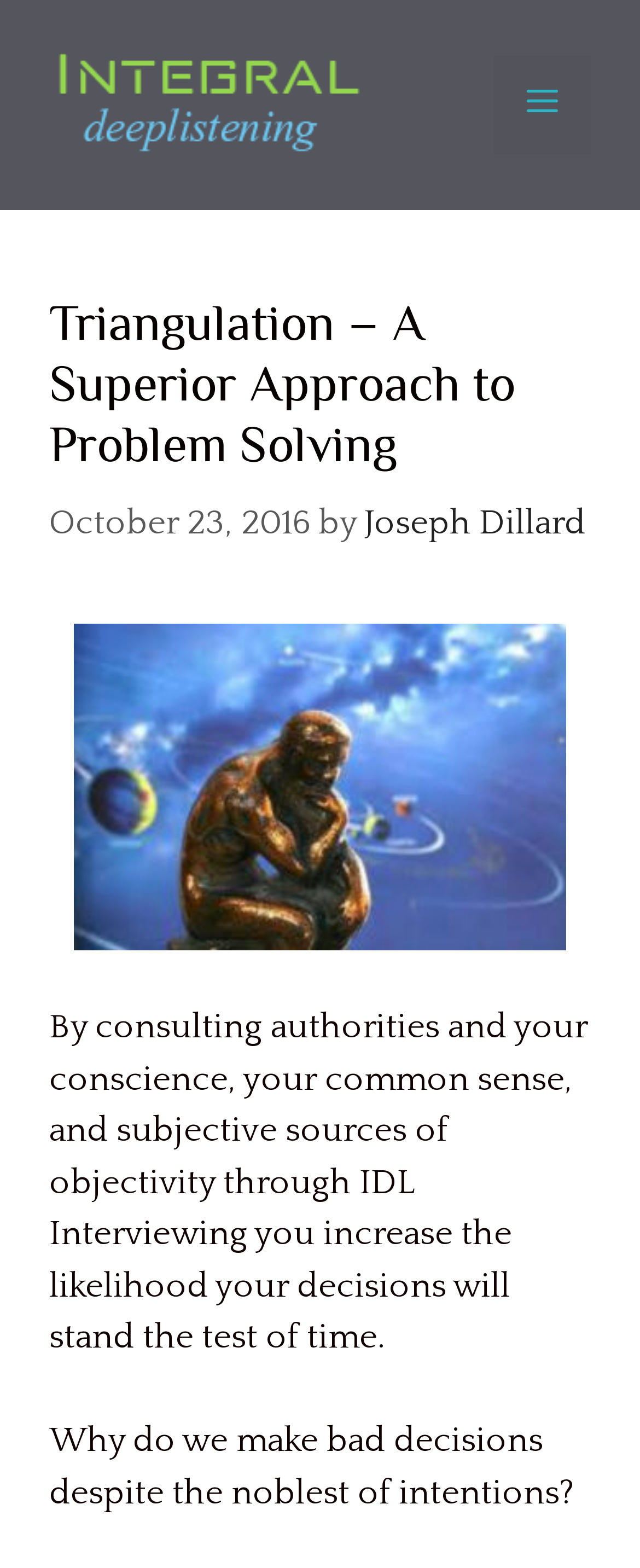Describe all the key features of the webpage in detail.

The webpage is about Triangulation, a problem-solving approach, and its relation to Integral Deep Listening. At the top, there is a banner that spans the entire width of the page, containing a link to "Integral Deep Listening" accompanied by an image with the same name. To the right of the banner, there is a navigation menu toggle button labeled "Menu".

Below the banner, there is a header section that occupies most of the page's width. It contains a heading that reads "Triangulation – A Superior Approach to Problem Solving", followed by a timestamp indicating the publication date, "October 23, 2016". The author's name, "Joseph Dillard", is mentioned next to the timestamp.

The main content of the page starts with a paragraph that explains the benefits of using Triangulation and IDL Interviewing to make informed decisions. This is followed by a question, "Why do we make bad decisions despite the noblest of intentions?", which appears near the bottom of the page.